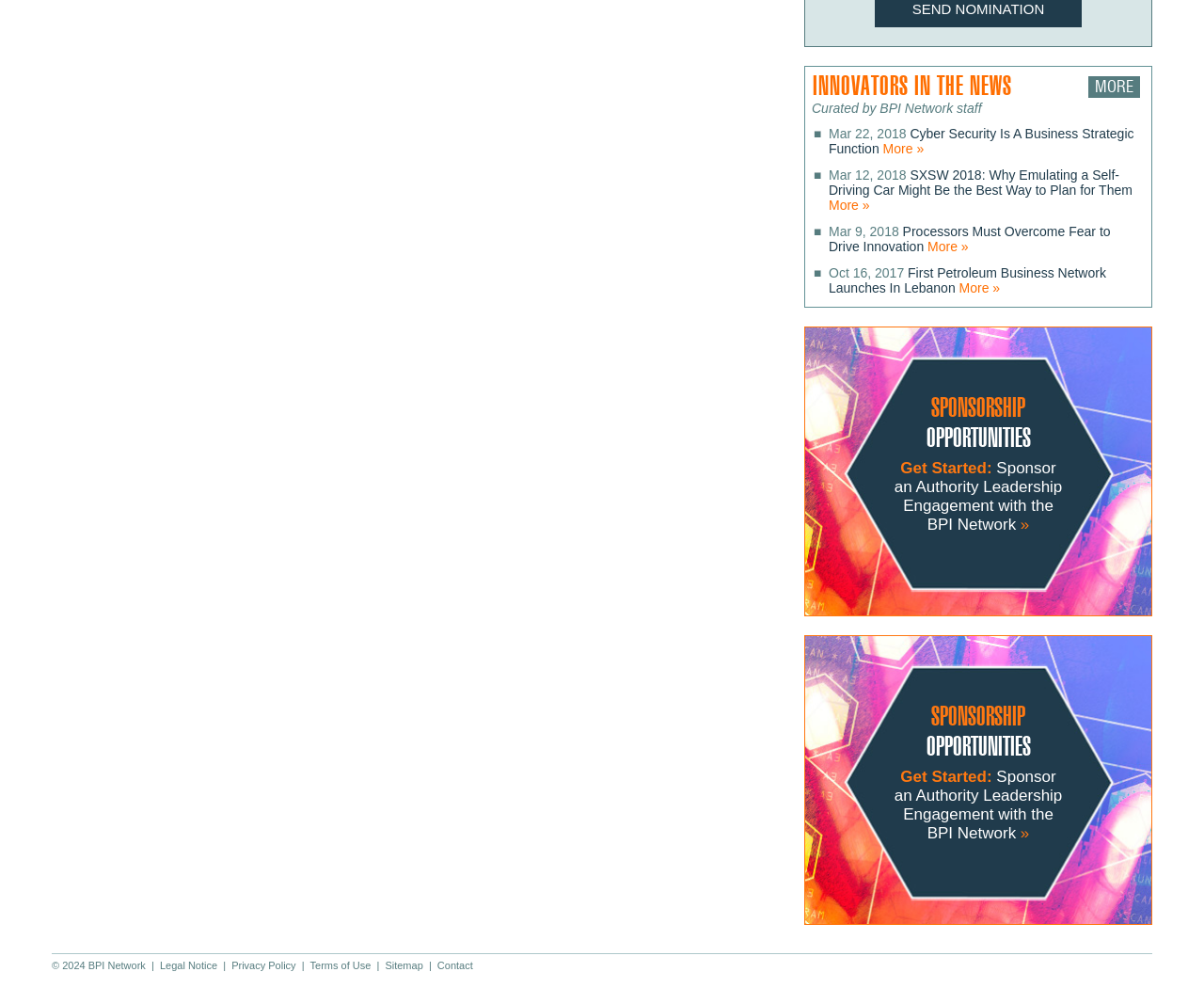Identify the bounding box coordinates for the UI element described as: "Star Wars News".

None